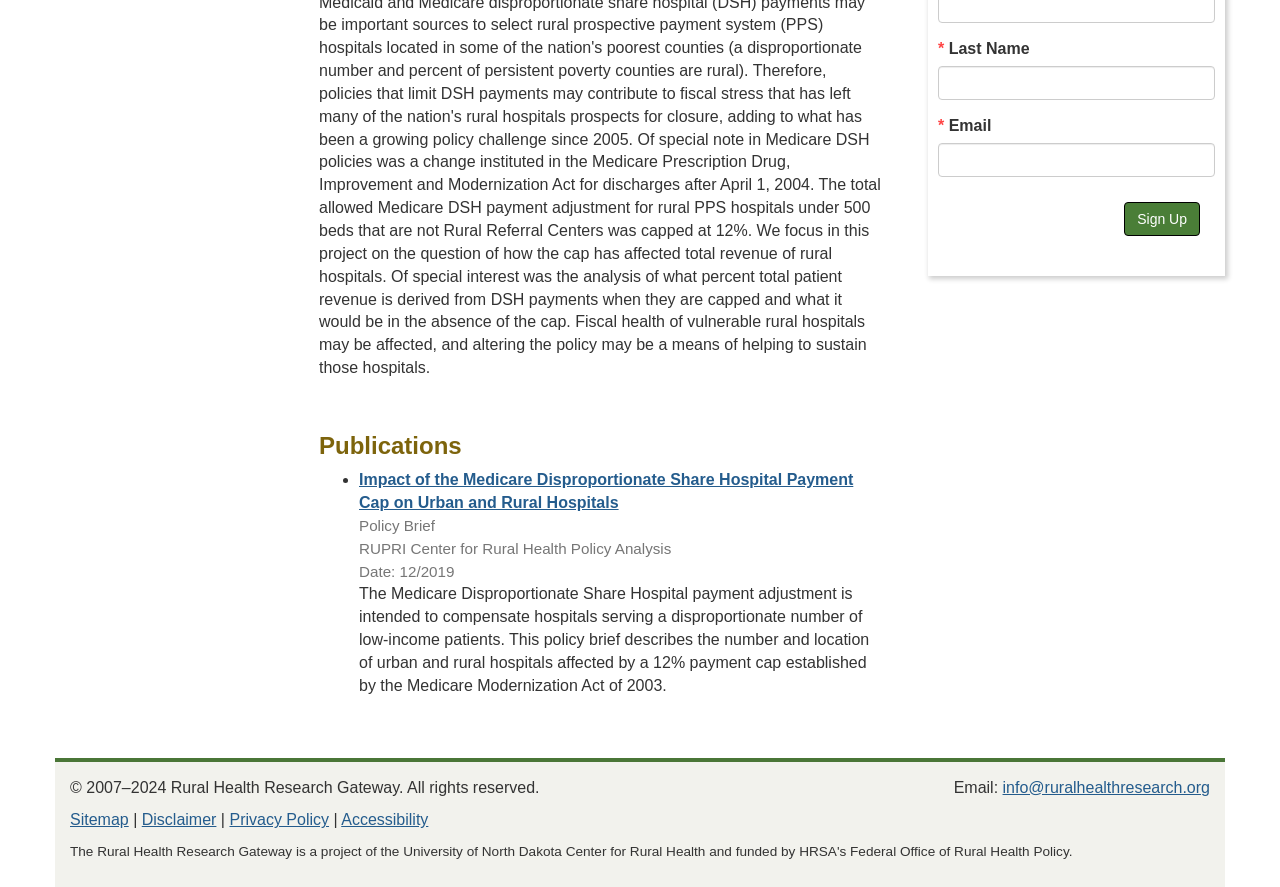Provide the bounding box coordinates of the HTML element this sentence describes: "Privacy Policy". The bounding box coordinates consist of four float numbers between 0 and 1, i.e., [left, top, right, bottom].

[0.179, 0.915, 0.257, 0.934]